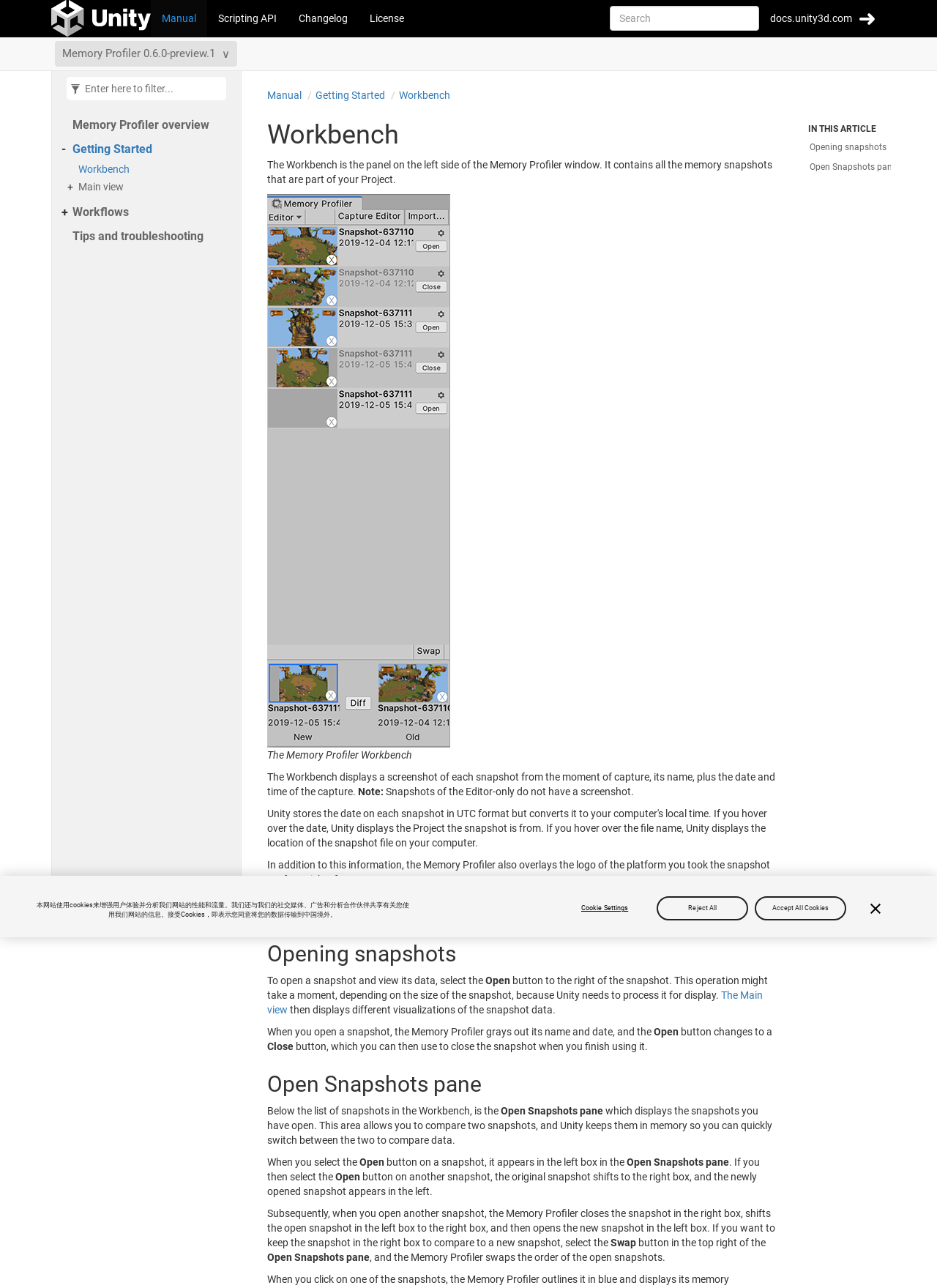Give a one-word or short phrase answer to the question: 
What is the name of the panel on the left side of the Memory Profiler window?

Workbench